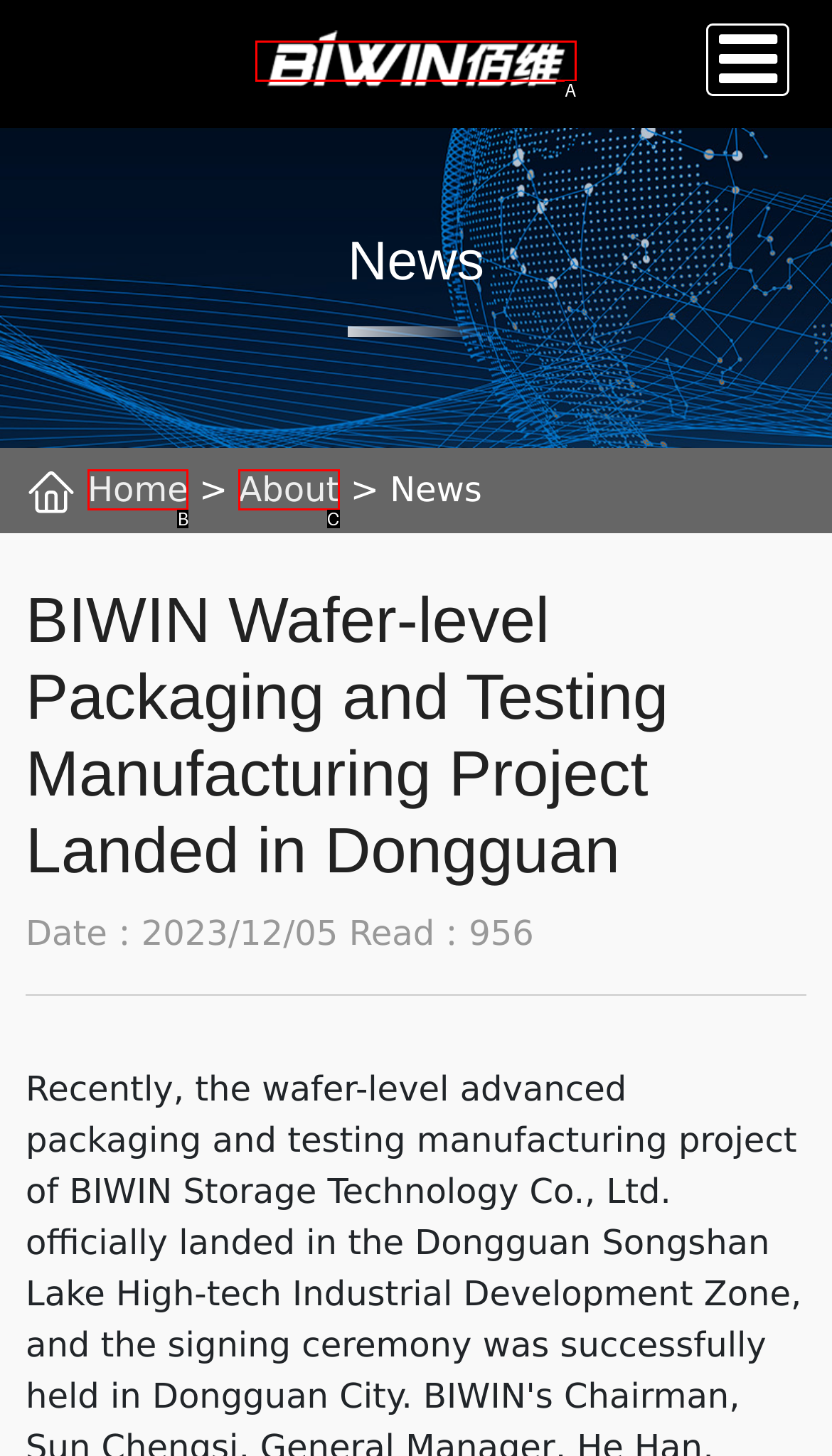Identify the option that corresponds to: Home
Respond with the corresponding letter from the choices provided.

B